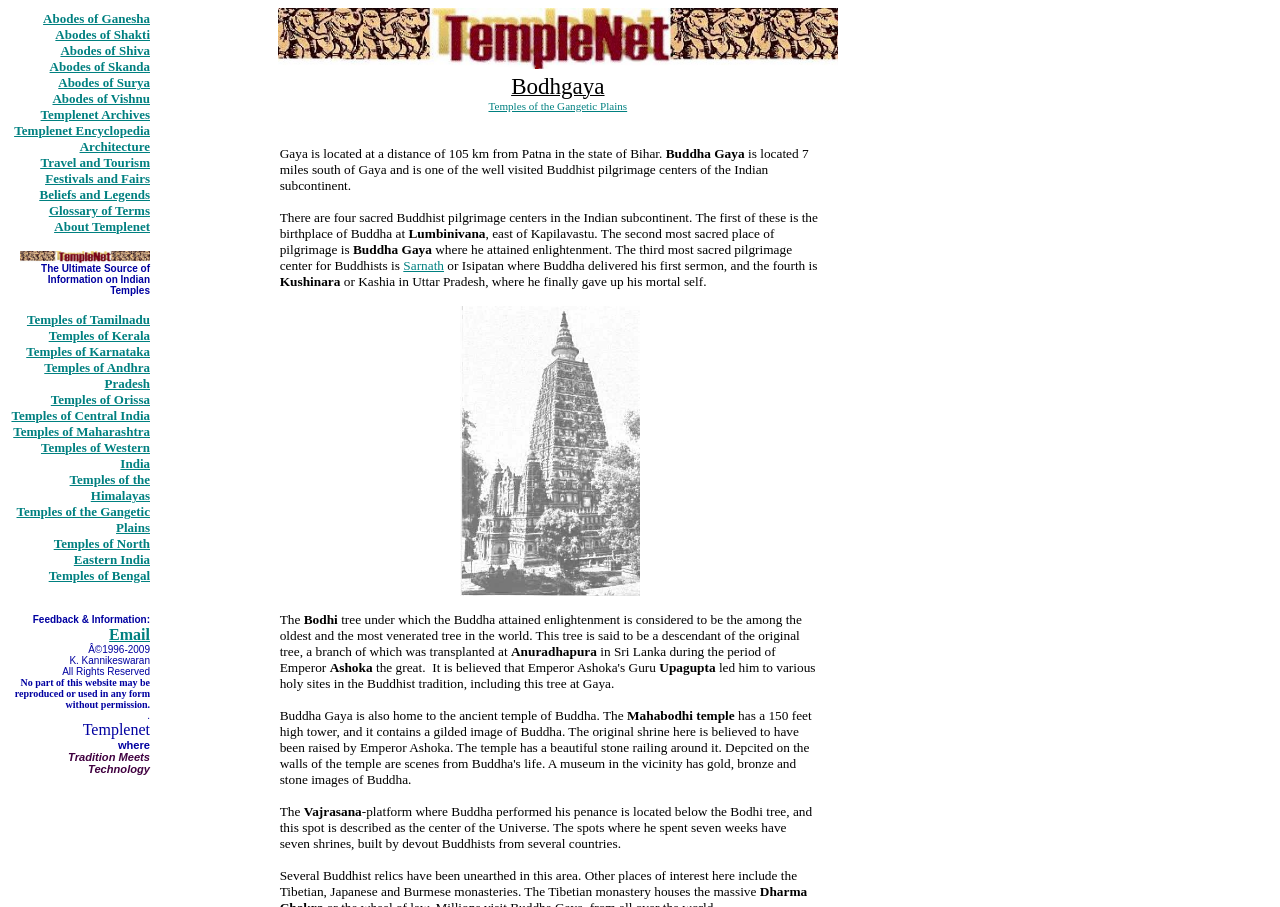Analyze and describe the webpage in a detailed narrative.

The webpage is about Bodhgaya, a sacred Buddhist pilgrimage center in India where Buddha attained enlightenment. At the top, there is a table with multiple rows of links to various topics related to Indian temples, including Abodes of Ganesha, Shakti, Shiva, and more. Below this table, there is a brief introduction to Templenet, a website providing information on Indian temples.

On the left side of the page, there is a large image of a temple, likely the Mahabodhi temple in Bodhgaya. Next to the image, there is a section of text describing Bodhgaya, its location, and its significance in Buddhism. The text explains that Bodhgaya is one of the four sacred Buddhist pilgrimage centers in the Indian subcontinent, where Buddha attained enlightenment.

The text also describes the Bodhi tree, under which Buddha attained enlightenment, and its significance. It mentions that the current tree is a descendant of the original tree and is considered one of the oldest and most venerated trees in the world.

Further down the page, there are more sections of text describing the Mahabodhi temple, the Vajrasana platform where Buddha performed his penance, and other places of interest in Bodhgaya, including Tibetan, Japanese, and Burmese monasteries. The page also mentions that several Buddhist relics have been unearthed in the area.

At the bottom of the page, there is a section with links to other related topics, including Temples of Tamilnadu, Kerala, Karnataka, and more. There is also a section with copyright information and a feedback link.